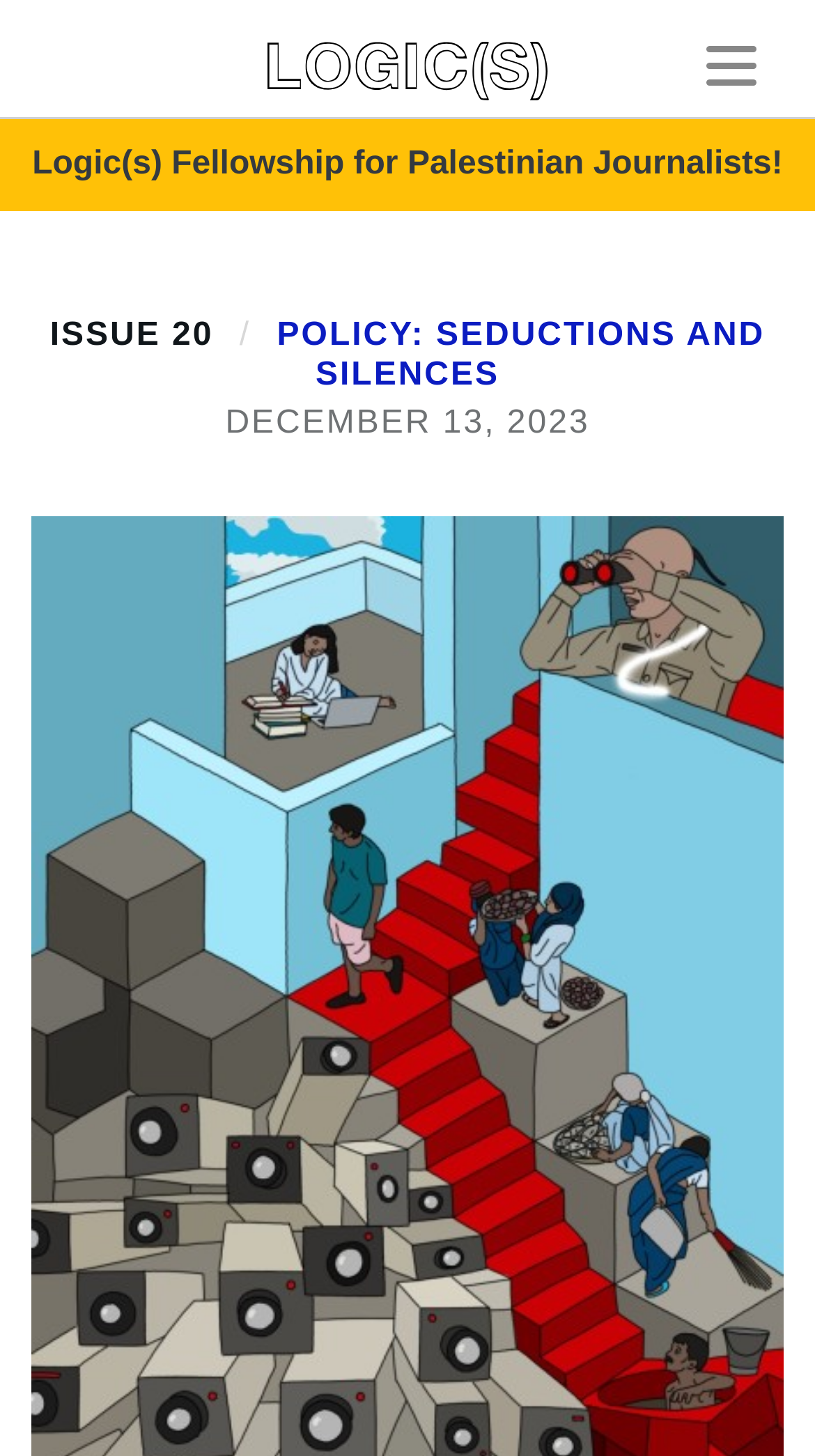Generate a thorough caption detailing the webpage content.

The webpage appears to be an article or blog post with a focus on the history of Telangana's police state and its Brahminical investments. At the top of the page, there is a logo or icon labeled "LOGIC" accompanied by a link with the same label. To the right of the logo, there is a button to toggle navigation, which controls a mobile navigation menu.

Below the logo and navigation button, there is a prominent link to the "Logic(s) Fellowship for Palestinian Journalists!" with a subheading "ISSUE 20 / POLICY: SEDUCTIONS AND SILENCES". This subheading is also marked as a heading, indicating its importance on the page. The date "DECEMBER 13, 2023" is displayed below the subheading, suggesting that the article or issue was published on this date.

The overall layout of the page suggests a focus on presenting information and articles, with a clear hierarchy of headings and subheadings. The use of a logo and navigation button at the top of the page creates a sense of structure and organization.